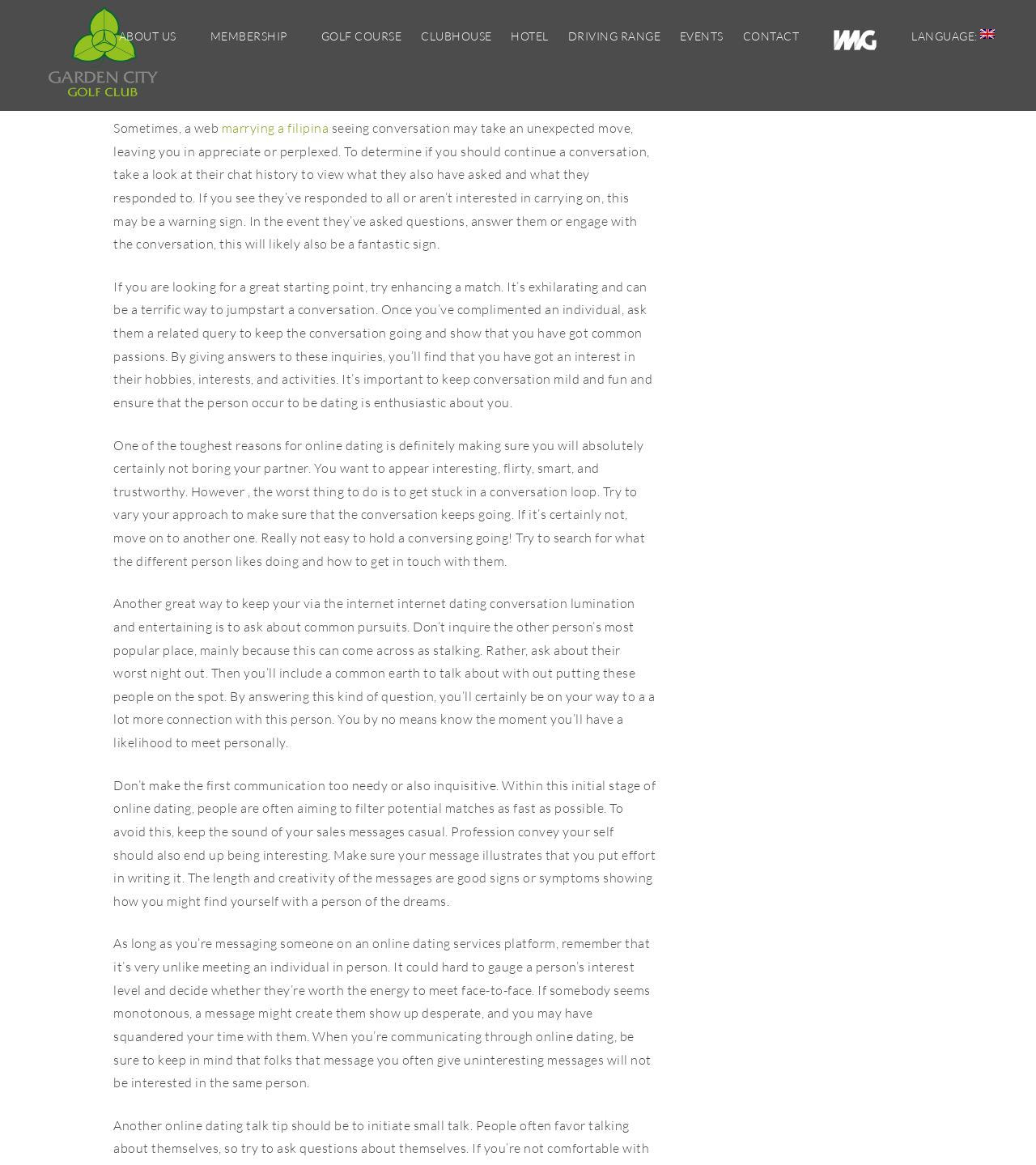Provide a brief response using a word or short phrase to this question:
What is the recommended tone for the first message in online dating?

casual